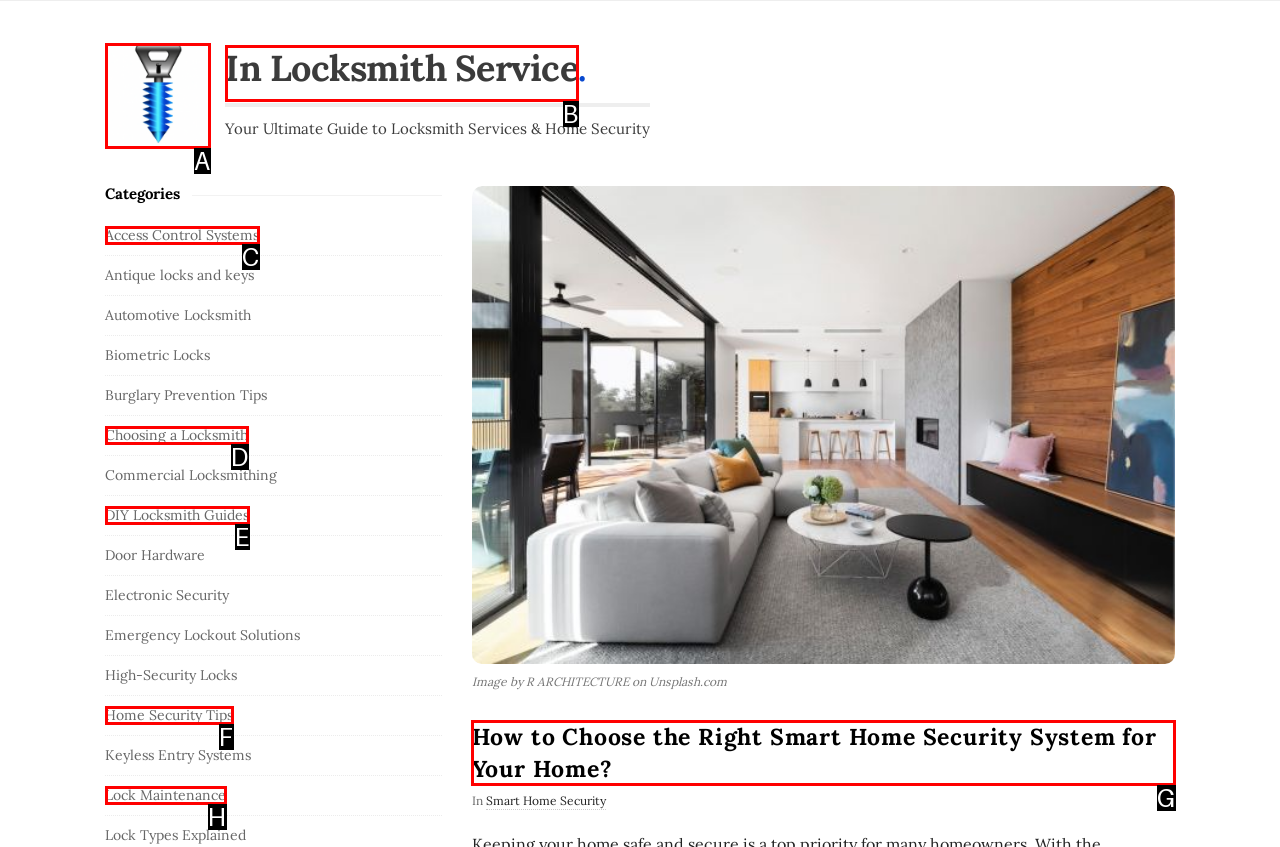Which option should you click on to fulfill this task: Read the article about How to Choose the Right Smart Home Security System for Your Home? Answer with the letter of the correct choice.

G